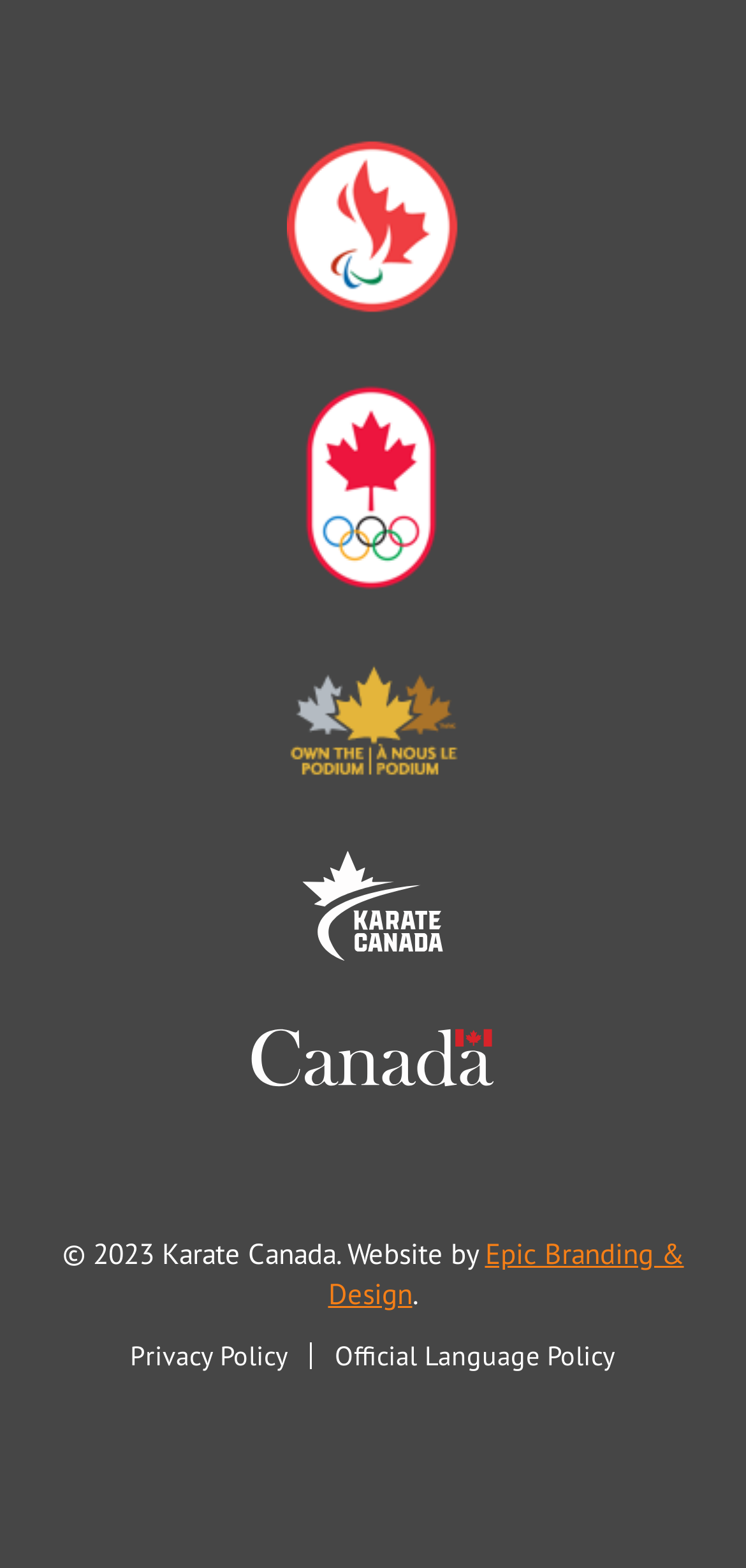Please provide a comprehensive response to the question below by analyzing the image: 
What is the position of the 'canadian-olympic-committee-logo'?

I checked the bounding box coordinates of the 'canadian-olympic-committee-logo' element, which are [0.385, 0.245, 0.615, 0.384]. Comparing these coordinates with others, I found that it is located above the middle section of the webpage.